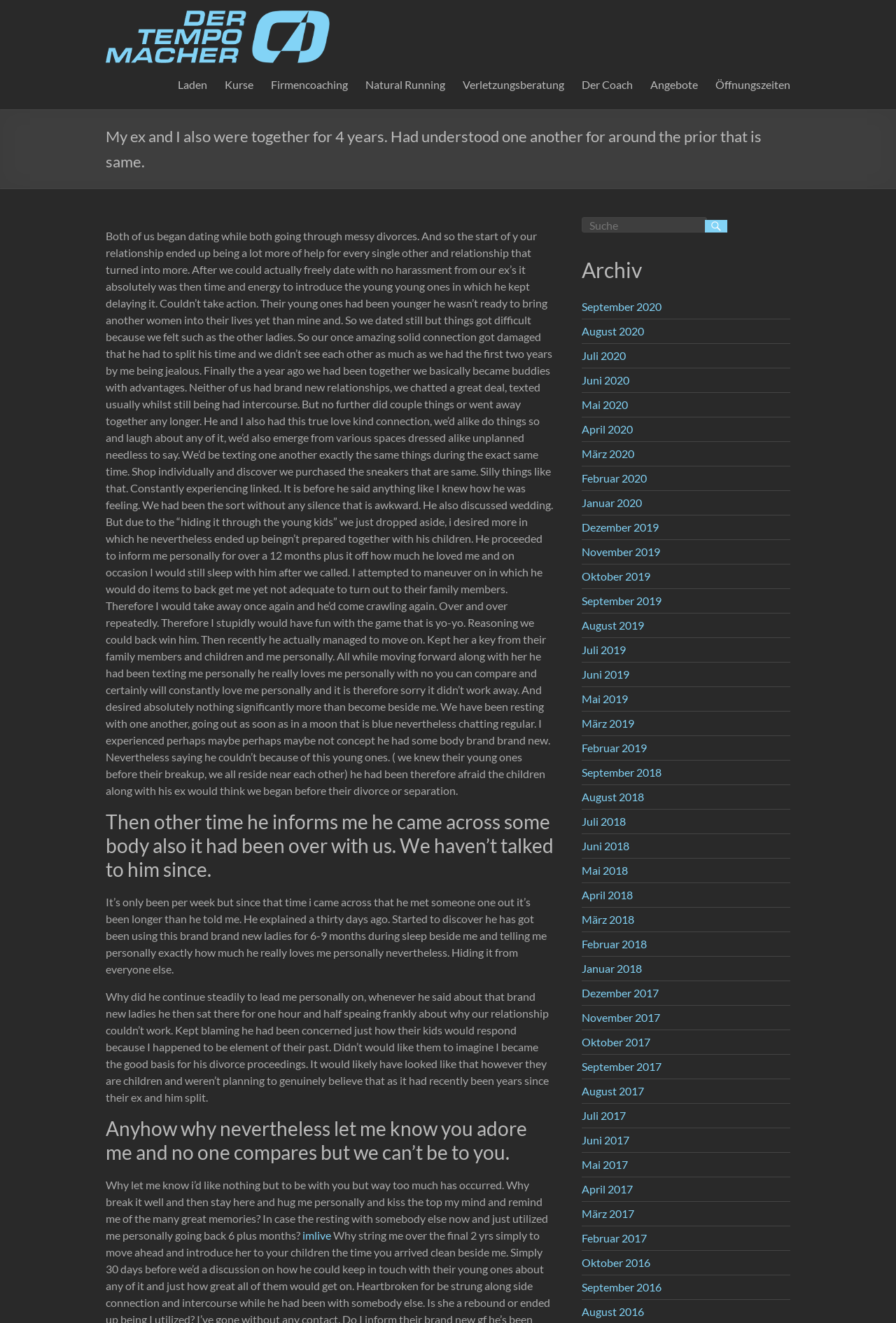Find the bounding box coordinates for the area that must be clicked to perform this action: "Search in the textbox".

[0.649, 0.164, 0.789, 0.176]